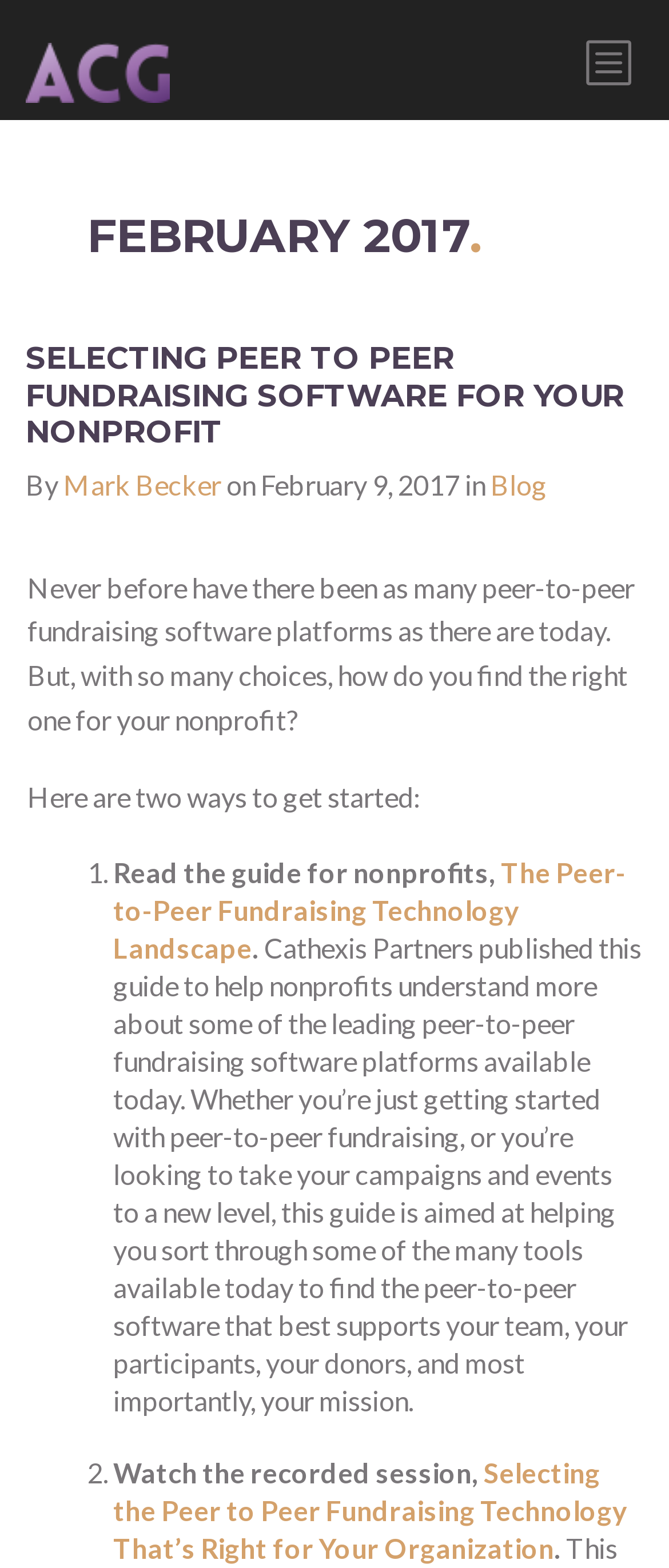Kindly determine the bounding box coordinates for the area that needs to be clicked to execute this instruction: "go to home page".

[0.113, 0.095, 0.223, 0.113]